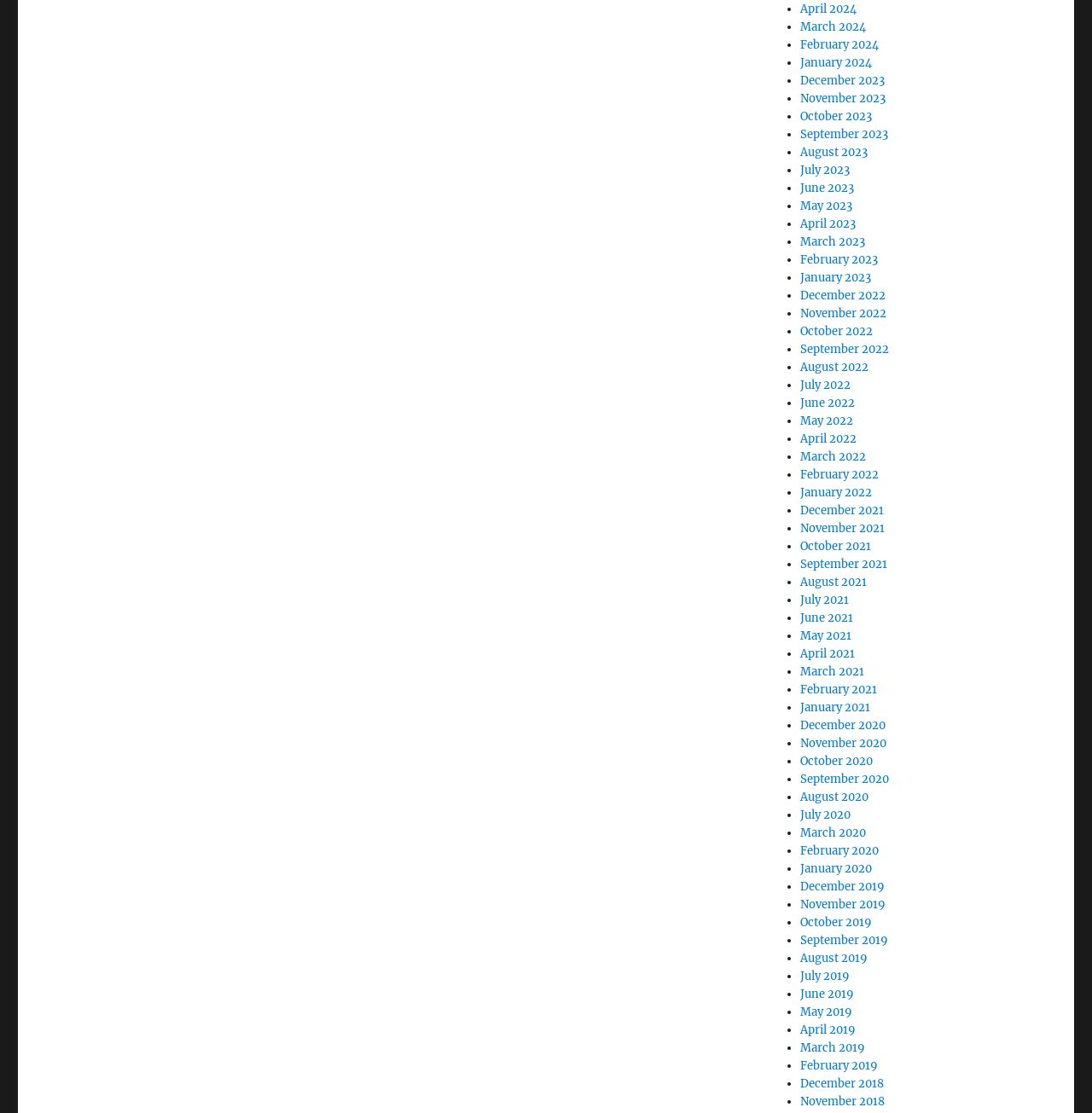Are the months listed in chronological order?
Refer to the screenshot and answer in one word or phrase.

No